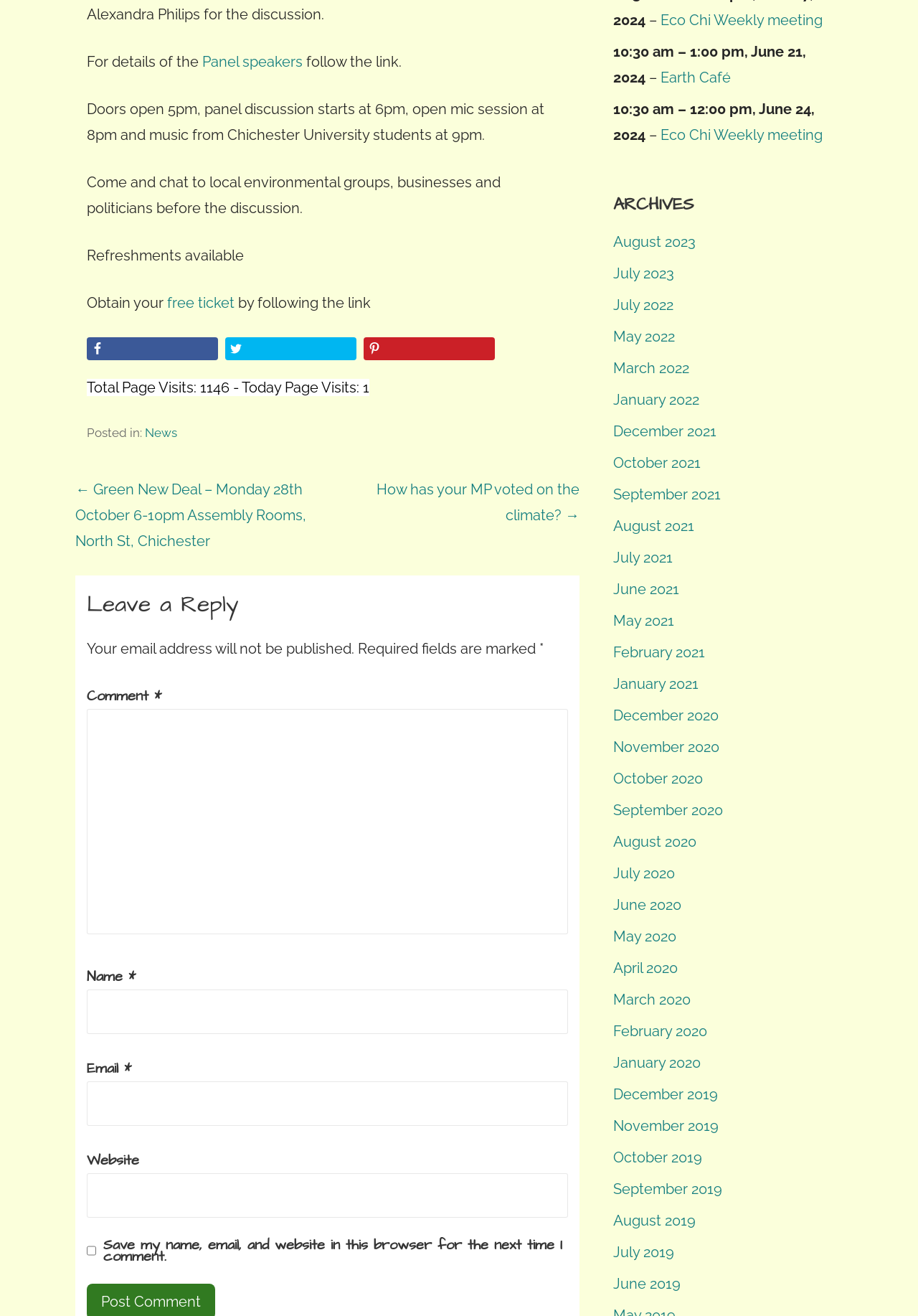Indicate the bounding box coordinates of the element that must be clicked to execute the instruction: "Click the 'Panel speakers' link". The coordinates should be given as four float numbers between 0 and 1, i.e., [left, top, right, bottom].

[0.221, 0.04, 0.33, 0.053]